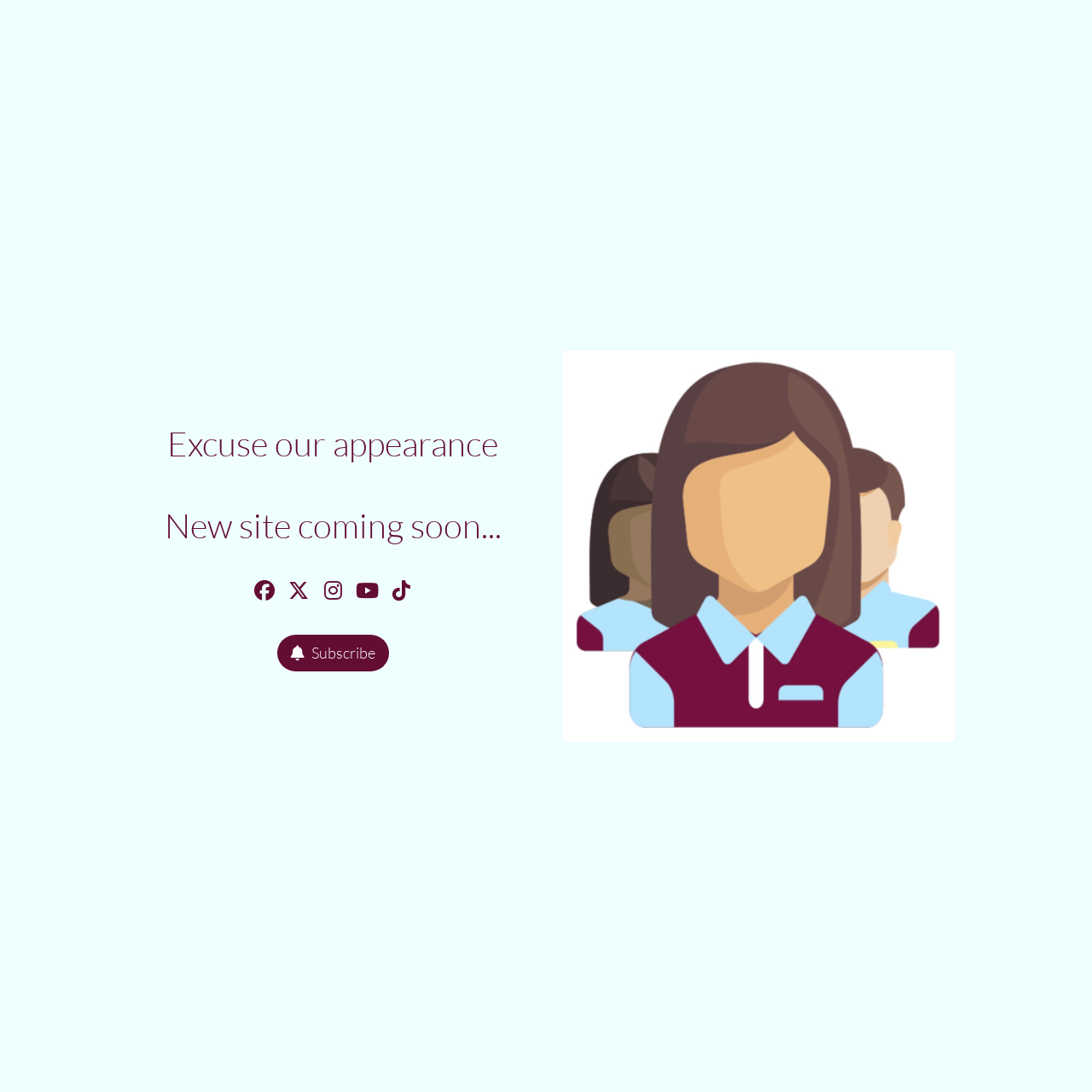Analyze the image and give a detailed response to the question:
What is the shape of the figure on the right?

The figure on the right has a bounding box coordinate of [0.508, 0.314, 0.883, 0.686] which suggests that it is a rectangular shape.